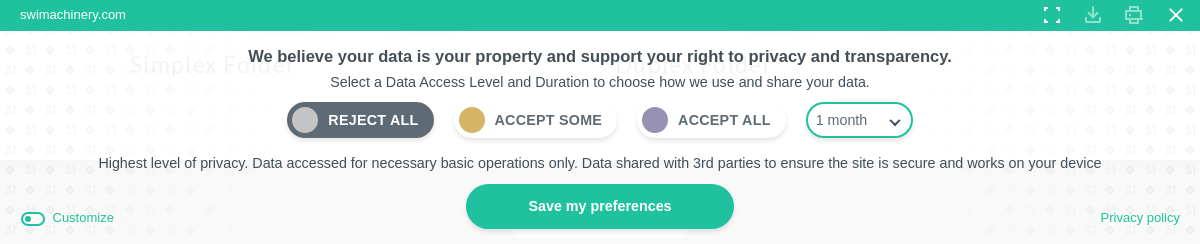Convey a rich and detailed description of the image.

The image displays a privacy consent modal from swimachinery.com, emphasizing the importance of user data rights and transparency. At the top, a message states, "We believe your data is your property and support your right to privacy and transparency," followed by a prompt for users to select their preferred data access level and duration for data sharing. 

Three options are presented: "REJECT ALL," "ACCEPT SOME," and "ACCEPT ALL," accompanied by a dropdown menu for choosing a duration, currently set to "1 month." Below this selection, a brief description highlights the highest level of privacy, specifying that data will be accessed solely for necessary operations and outlining shared data with third parties to ensure site security and functionality. Users can save their preferences using the prominent "Save my preferences" button, while options for customizing settings and accessing the privacy policy are also available. The overall design combines a clean interface with a focus on user control over personal data.